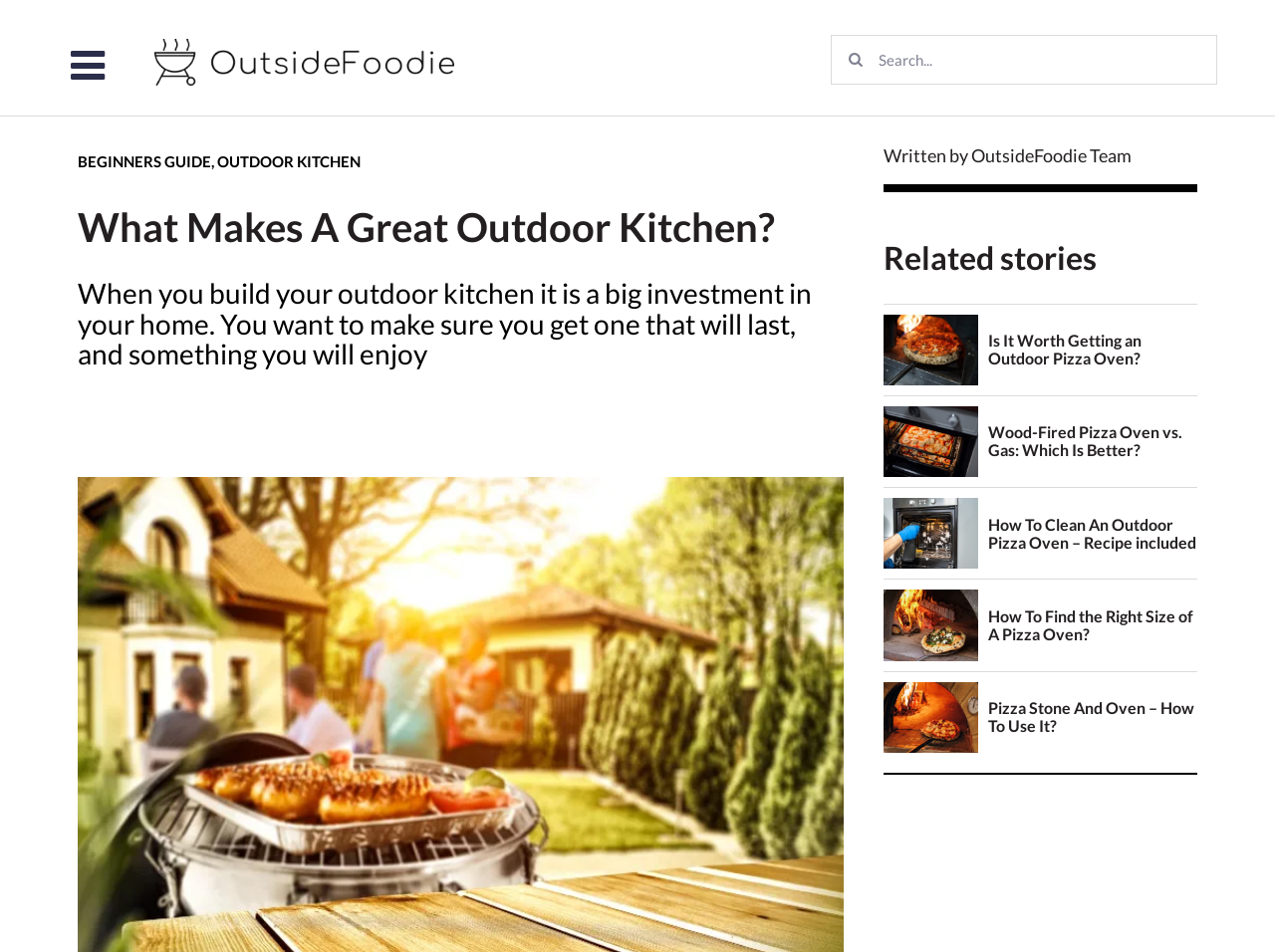Provide your answer in one word or a succinct phrase for the question: 
How many related stories are listed?

4